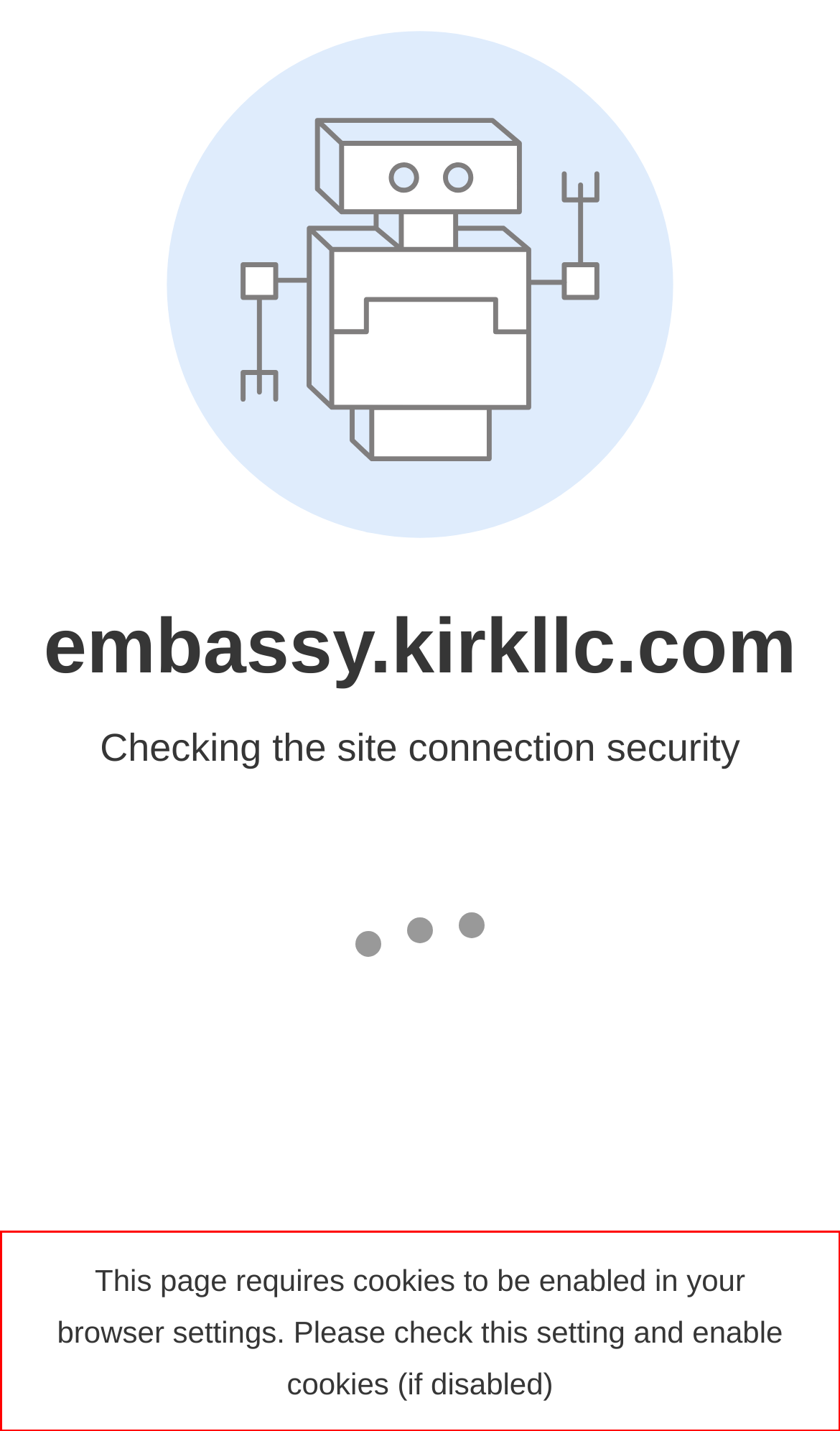You have a screenshot of a webpage with a red bounding box. Use OCR to generate the text contained within this red rectangle.

This page requires cookies to be enabled in your browser settings. Please check this setting and enable cookies (if disabled)